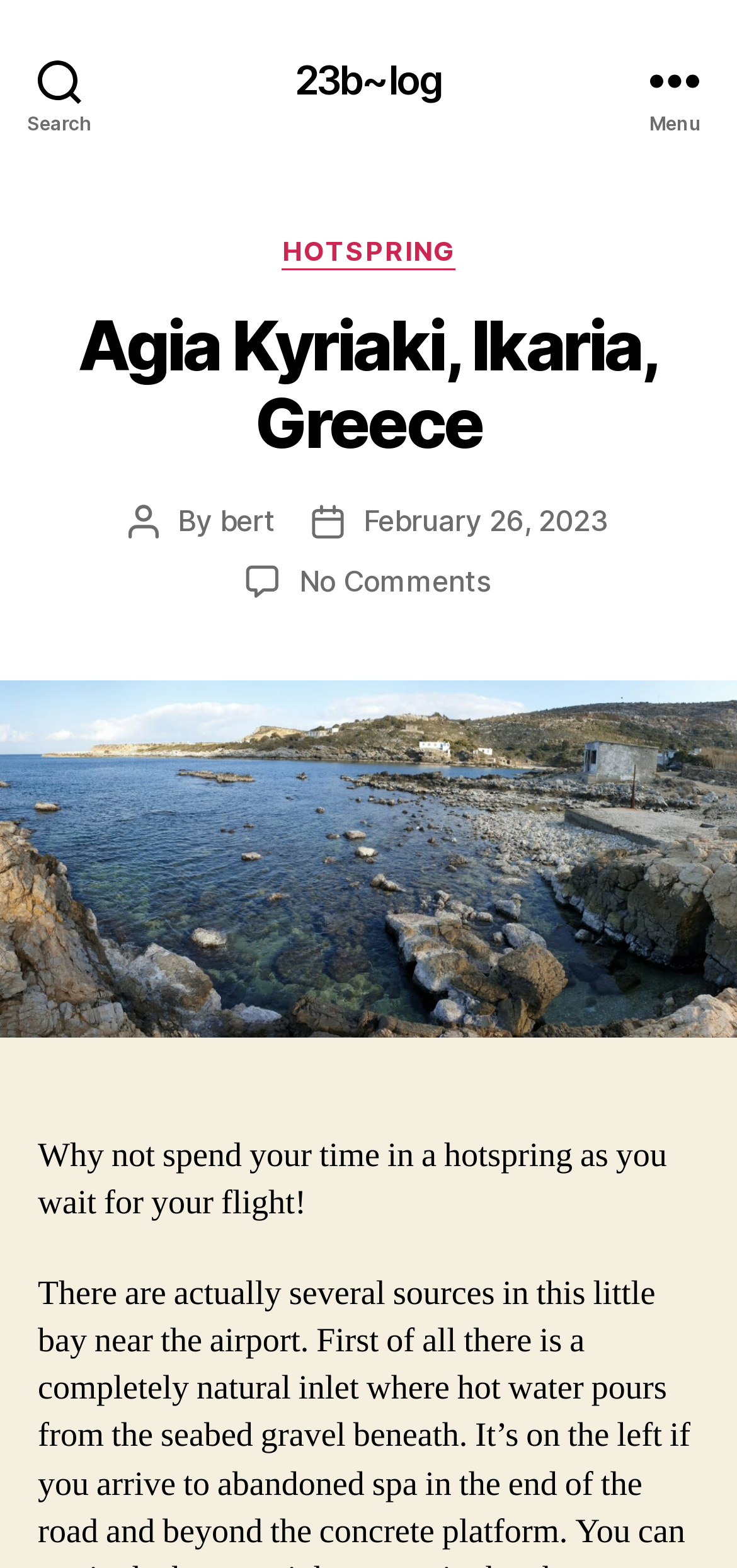Provide an in-depth caption for the contents of the webpage.

The webpage appears to be a blog post about Agia Kyriaki, Ikaria, Greece. At the top left, there is a search button. Next to it, in the middle, is a link to the blog's homepage, "23b~log". On the top right, there is a menu button.

When the menu button is expanded, a header section appears below it, taking up most of the width of the page. This section contains several elements, including a heading that reads "Agia Kyriaki, Ikaria, Greece", a category link labeled "HOTSPRING", and some metadata about the post, such as the author "bert" and the post date "February 26, 2023". There is also a link to a comment section, which currently has no comments.

Below the header section, there is a large figure or image that takes up most of the width of the page. Underneath the image, there is a paragraph of text that reads "Why not spend your time in a hotspring as you wait for your flight!".